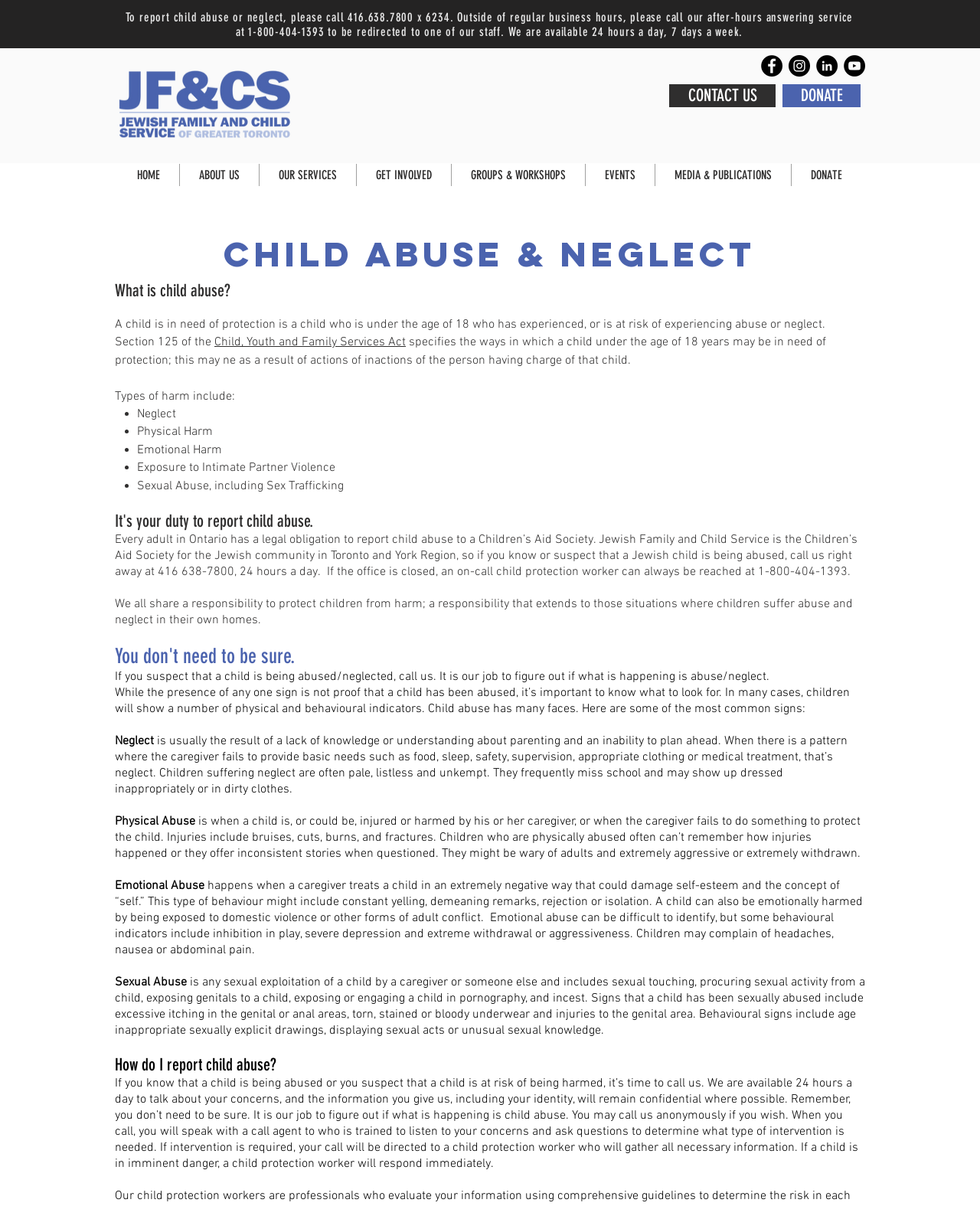Could you highlight the region that needs to be clicked to execute the instruction: "visit Facebook page"?

[0.777, 0.046, 0.798, 0.063]